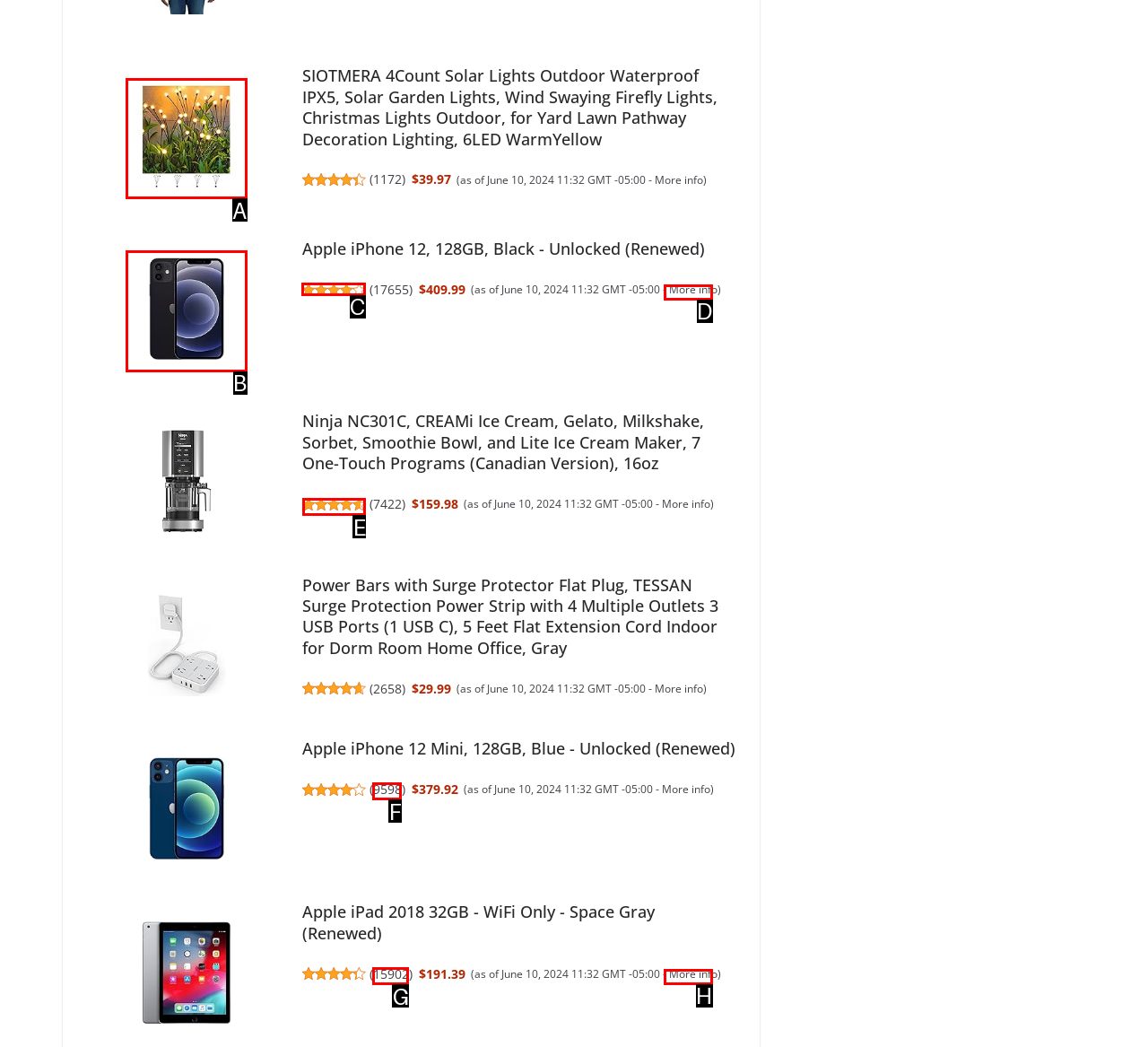Find the correct option to complete this instruction: Check the rating of Apple iPhone 12, 128GB, Black - Unlocked (Renewed). Reply with the corresponding letter.

C